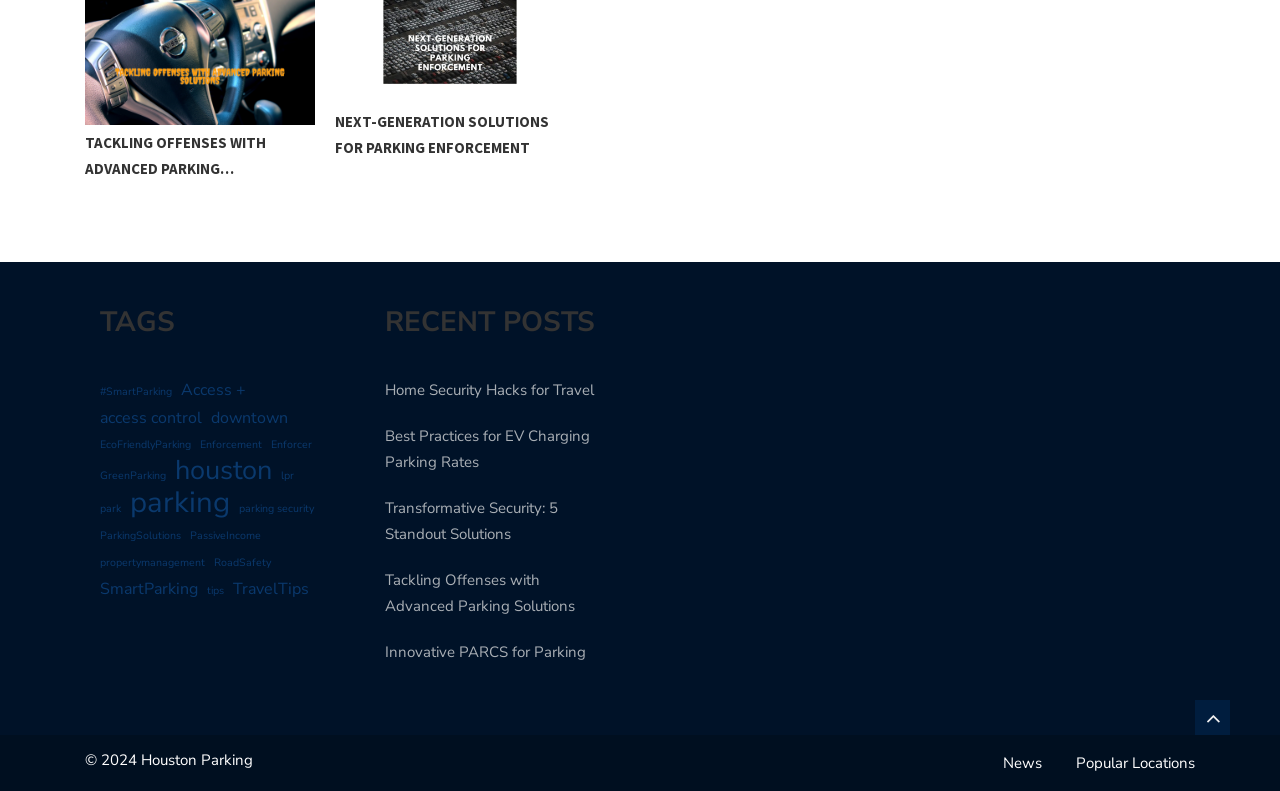What is the name of the city mentioned in the webpage?
Based on the screenshot, provide your answer in one word or phrase.

Houston